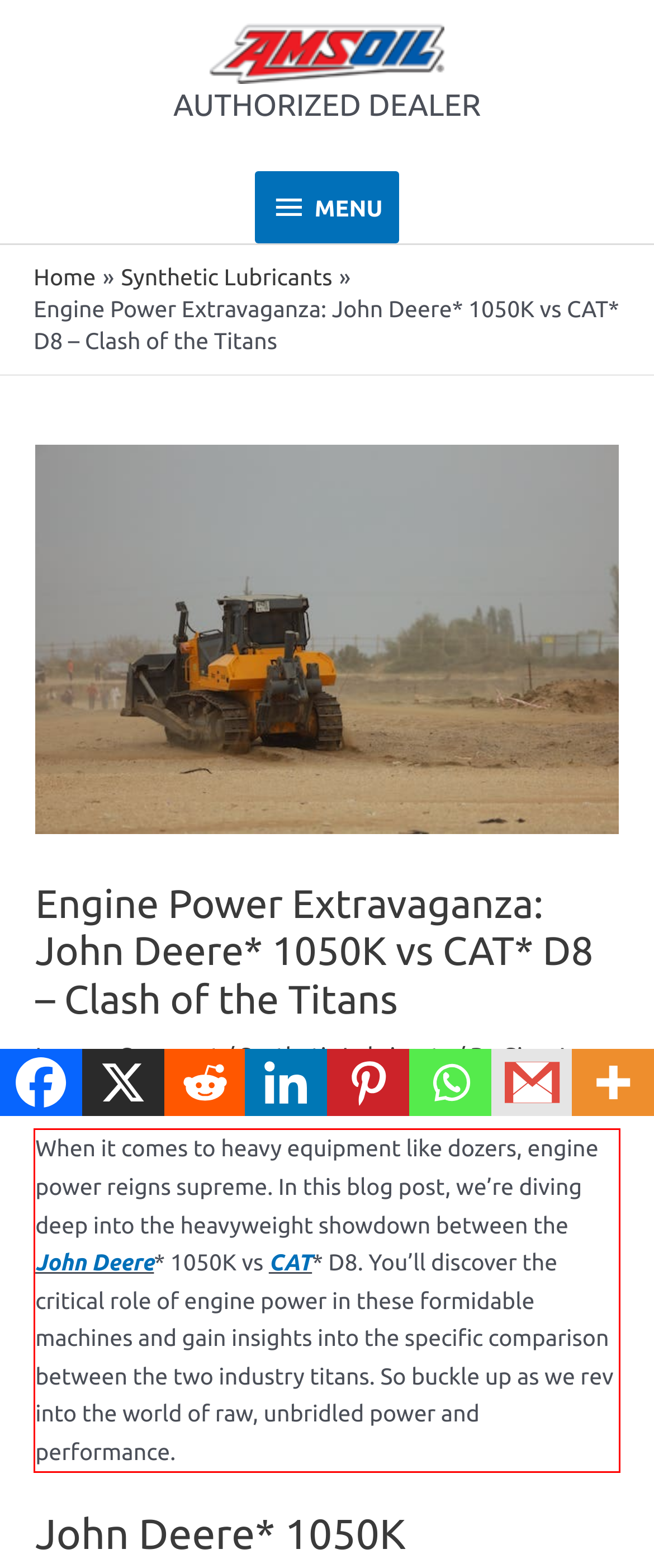With the provided screenshot of a webpage, locate the red bounding box and perform OCR to extract the text content inside it.

When it comes to heavy equipment like dozers, engine power reigns supreme. In this blog post, we’re diving deep into the heavyweight showdown between the John Deere* 1050K vs CAT* D8. You’ll discover the critical role of engine power in these formidable machines and gain insights into the specific comparison between the two industry titans. So buckle up as we rev into the world of raw, unbridled power and performance.